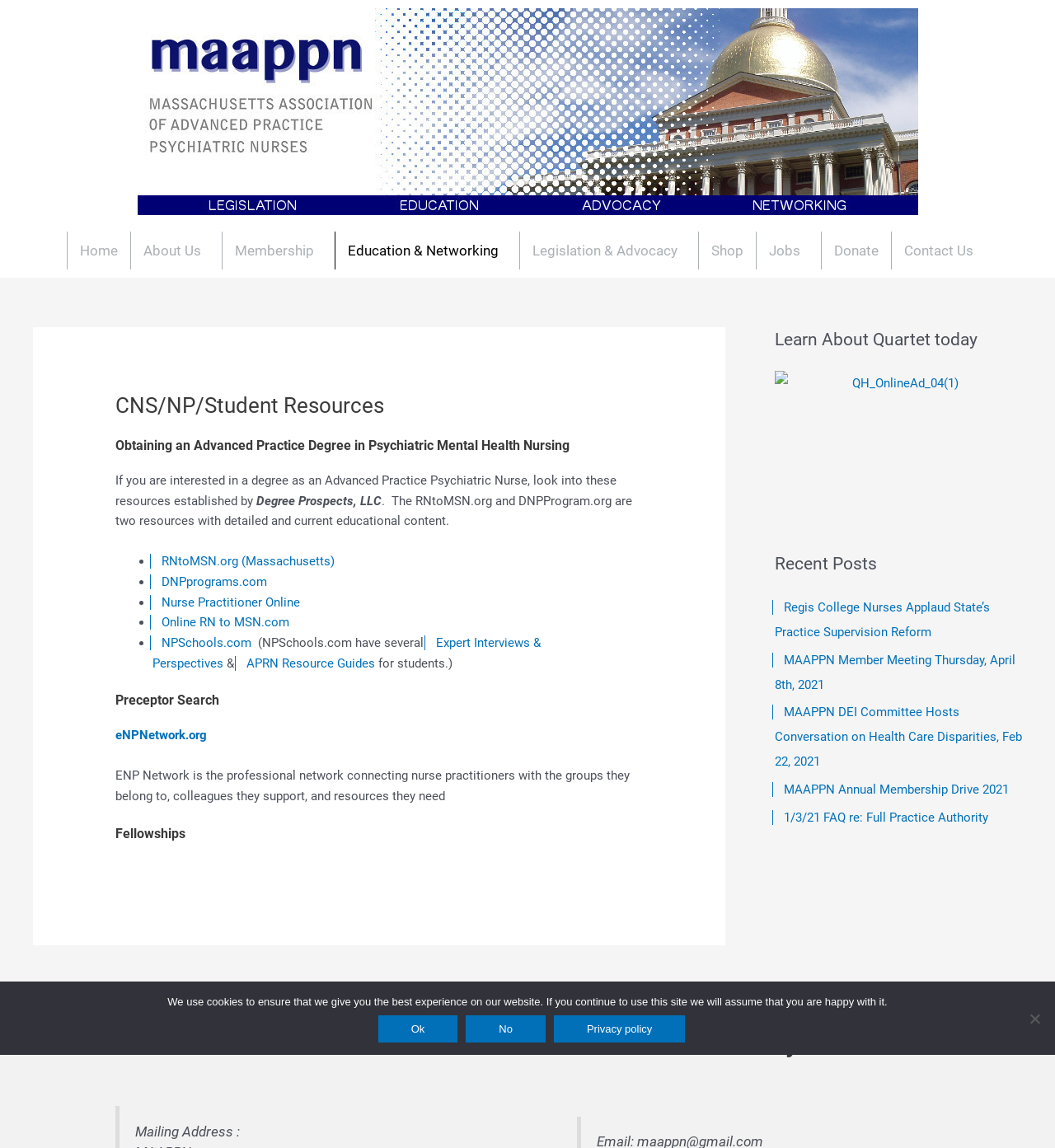Elaborate on the webpage's design and content in a detailed caption.

This webpage is about the Massachusetts Association of Advanced Practice Psychiatric Nurses (MAAPPN) and provides resources for students interested in pursuing an advanced practice degree in psychiatric mental health nursing. 

At the top of the page, there is a navigation menu with links to various sections, including "Home", "About Us", "Membership", "Education & Networking", "Legislation & Advocacy", "Shop", "Jobs", "Donate", and "Contact Us". 

Below the navigation menu, there is a main section that contains several articles and resources. The first article has a heading "Obtaining an Advanced Practice Degree in Psychiatric Mental Health Nursing" and provides information about resources established by Degree Prospects, LLC, including RNtoMSN.org and DNPProgram.org. 

There are also several links to other resources, including Nurse Practitioner Online, Online RN to MSN.com, and NPSchools.com, which have expert interviews and perspectives, as well as APRN Resource Guides for students. 

Further down the page, there is a section about Preceptor Search, which links to eNPNetwork.org, a professional network connecting nurse practitioners with groups they belong to, colleagues they support, and resources they need. 

There is also a section about Fellowships, but it does not contain any specific information or links. 

On the right side of the page, there are two complementary sections. The first one has a heading "Learn About Quartet today" and contains an image advertisement. The second one has a heading "Recent Posts" and lists several recent news articles, including "Regis College Nurses Applaud State’s Practice Supervision Reform", "MAAPPN Member Meeting Thursday, April 8th, 2021", and others. 

At the bottom of the page, there is a section with contact information for the Massachusetts Association of Advanced Practice Psychiatric Nurses, including a mailing address. 

Finally, there is a cookie notice dialog at the bottom of the page, which informs users about the use of cookies on the website and provides options to accept or decline them.